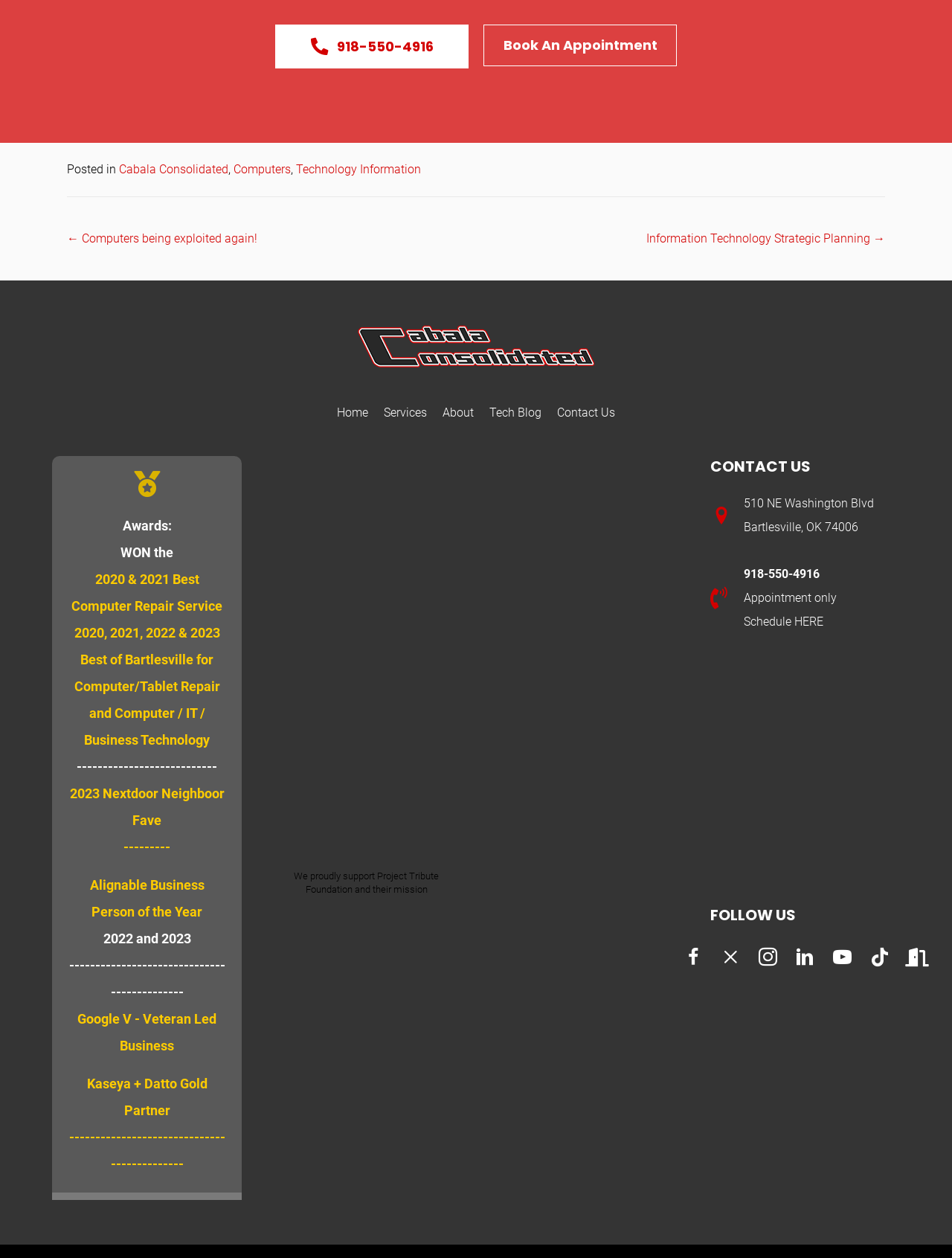Based on the element description ← Computers being exploited again!, identify the bounding box coordinates for the UI element. The coordinates should be in the format (top-left x, top-left y, bottom-right x, bottom-right y) and within the 0 to 1 range.

[0.07, 0.18, 0.27, 0.199]